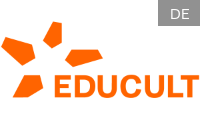What does the star-like symbol in the logo represent?
Carefully analyze the image and provide a detailed answer to the question.

The stylized star-like symbol in the EDUCULT logo reflects the organization's commitment to fostering creativity and engagement in the fields of arts, education, and cultural policy, conveying a sense of innovation and dynamism.